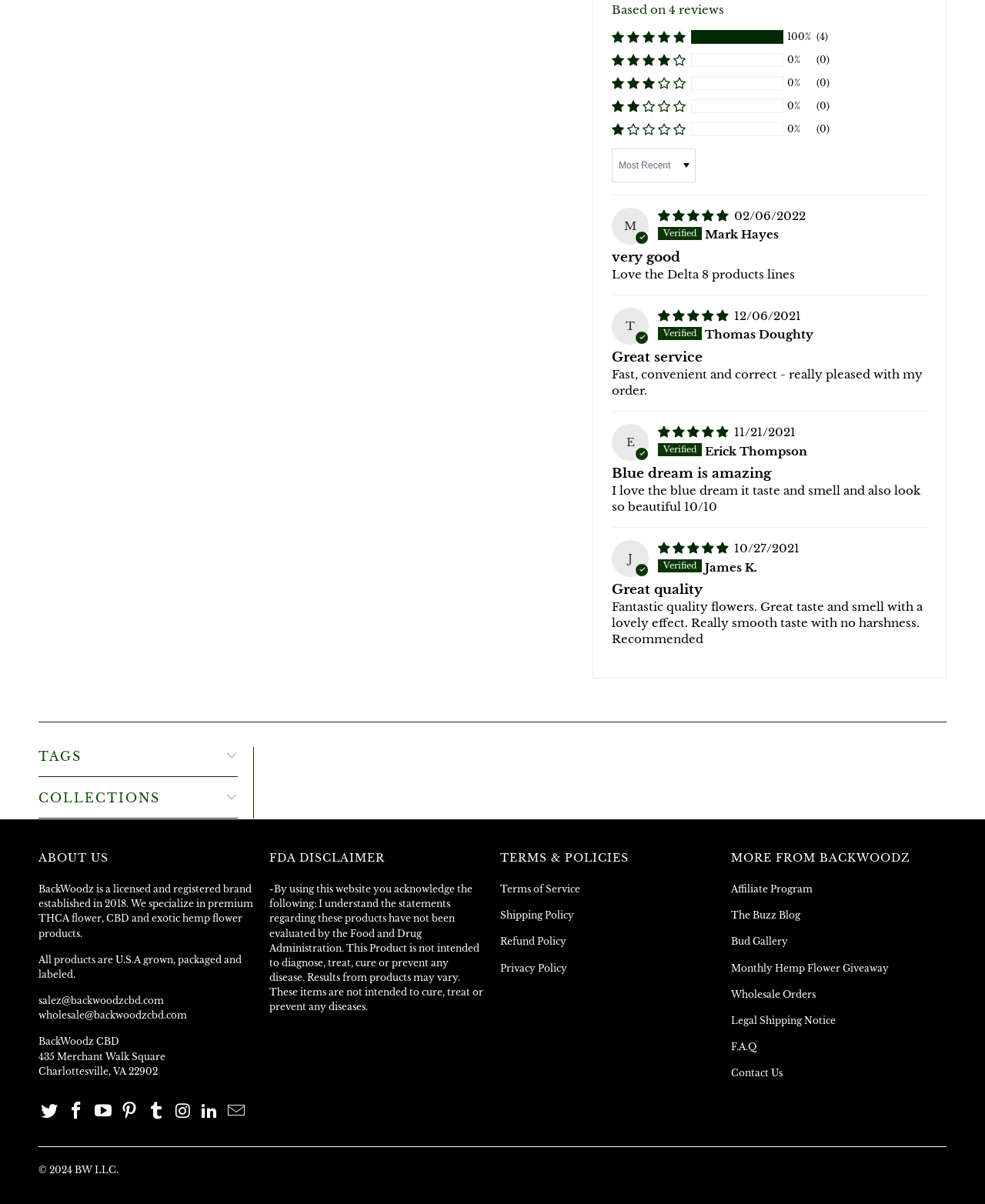Please determine the bounding box coordinates of the element to click on in order to accomplish the following task: "View the 'TAGS' details". Ensure the coordinates are four float numbers ranging from 0 to 1, i.e., [left, top, right, bottom].

[0.039, 0.62, 0.241, 0.645]